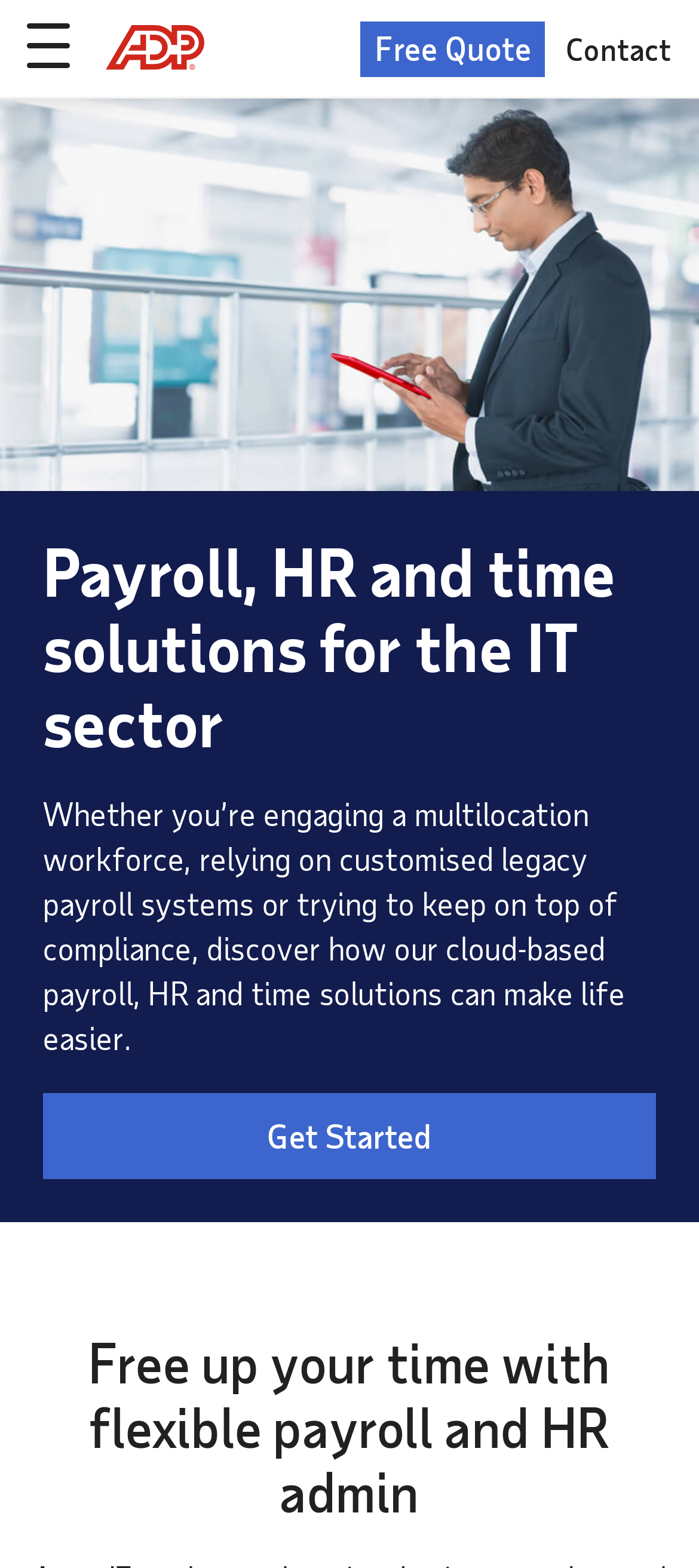Please determine the bounding box coordinates, formatted as (top-left x, top-left y, bottom-right x, bottom-right y), with all values as floating point numbers between 0 and 1. Identify the bounding box of the region described as: Get Started

[0.062, 0.698, 0.938, 0.752]